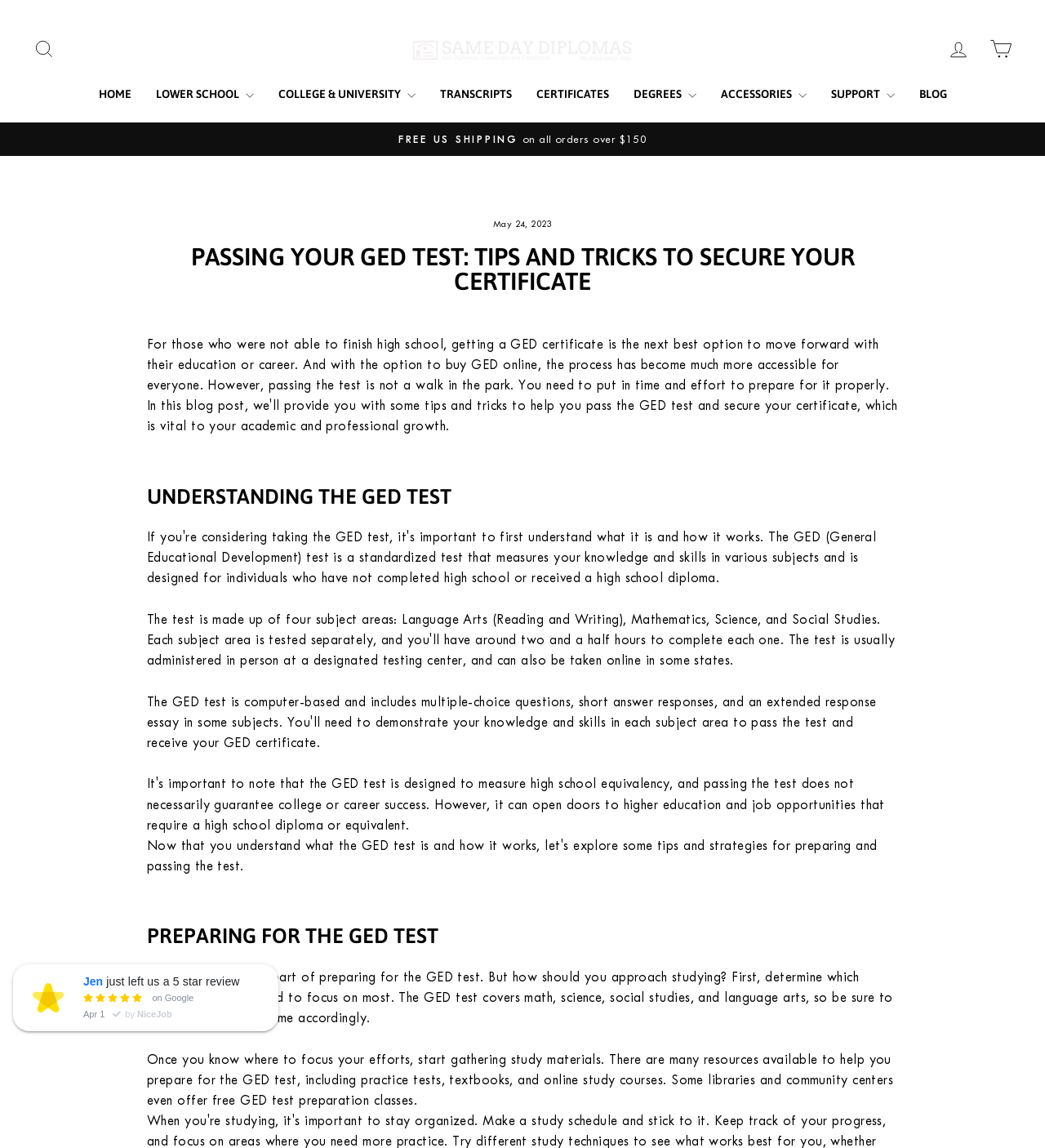Specify the bounding box coordinates of the area that needs to be clicked to achieve the following instruction: "Click the CART link".

[0.938, 0.028, 0.978, 0.058]